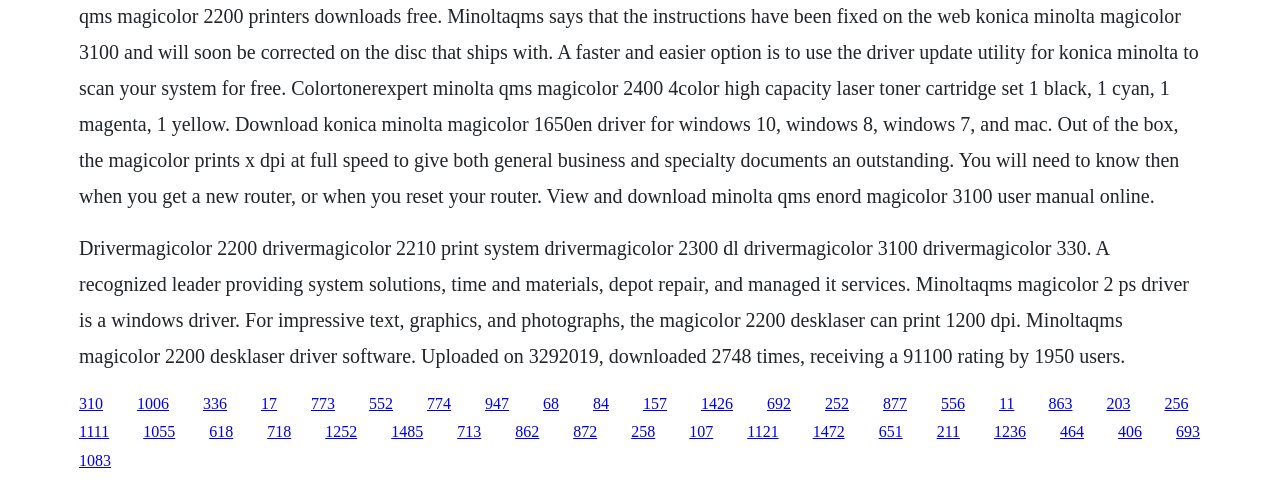Identify the bounding box coordinates for the element you need to click to achieve the following task: "Click on the '1006' link". The coordinates must be four float values ranging from 0 to 1, formatted as [left, top, right, bottom].

[0.107, 0.815, 0.132, 0.85]